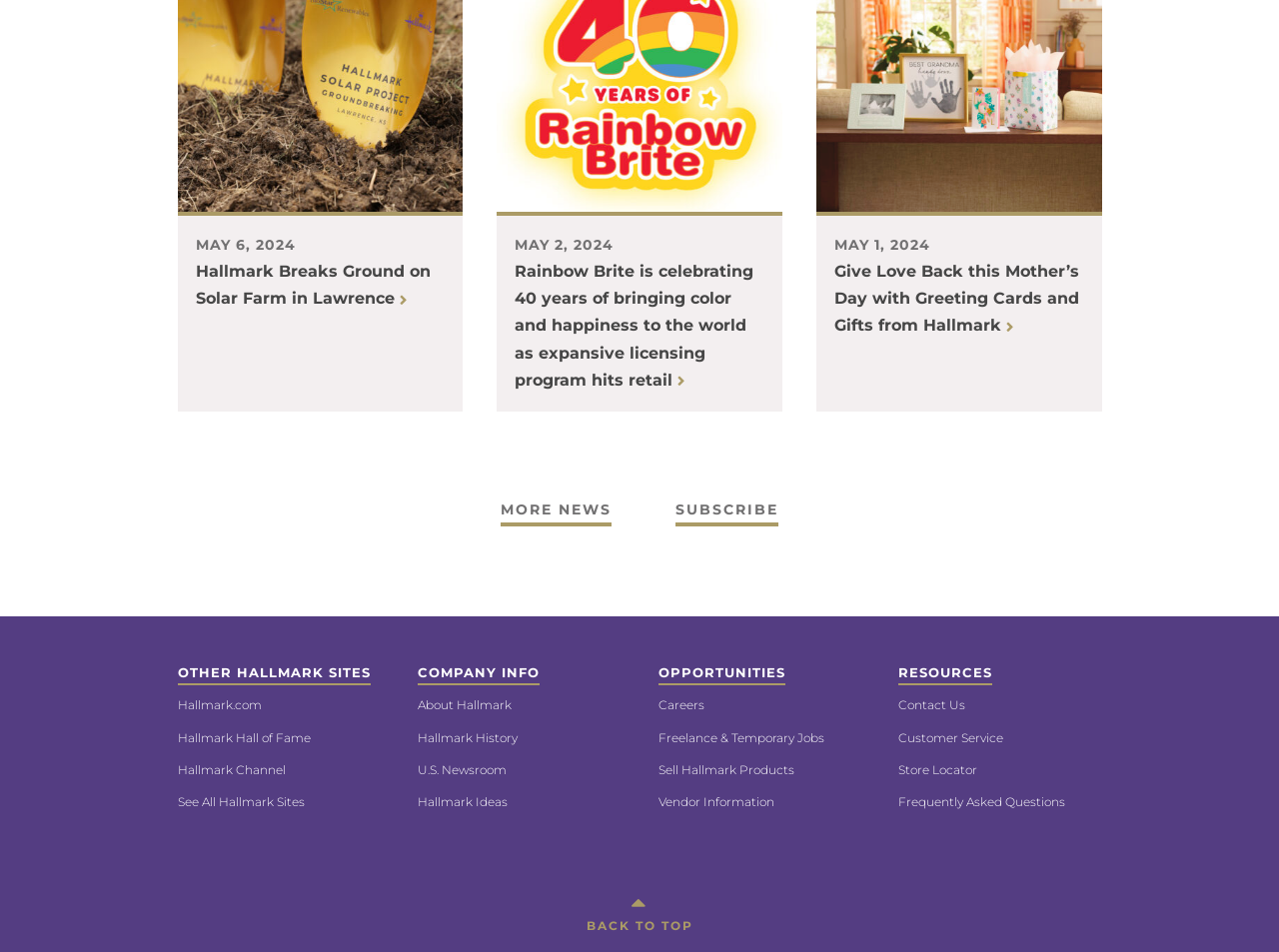Pinpoint the bounding box coordinates of the clickable area necessary to execute the following instruction: "learn about Hallmark History". The coordinates should be given as four float numbers between 0 and 1, namely [left, top, right, bottom].

[0.327, 0.764, 0.405, 0.788]